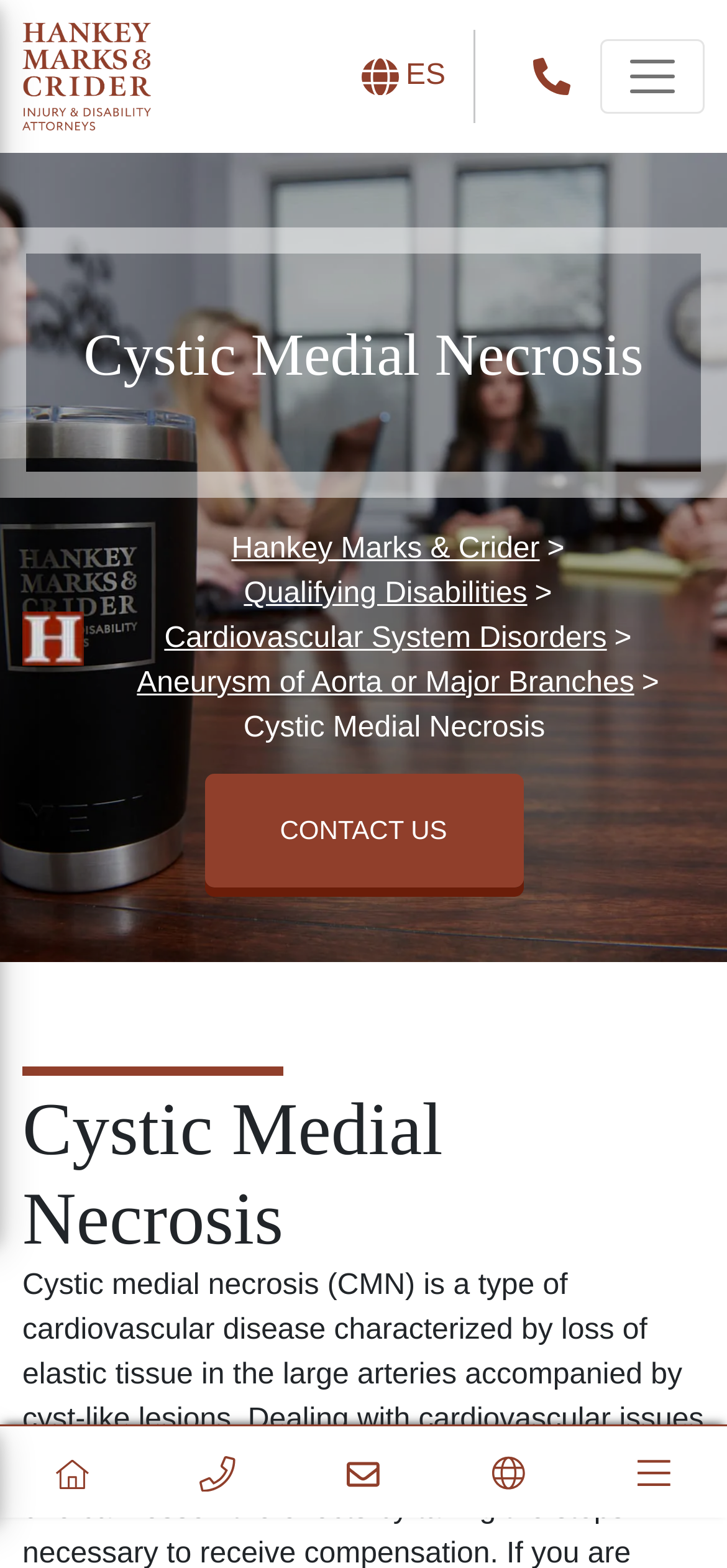Offer a thorough description of the webpage.

The webpage is about Indiana disability attorneys specializing in cystic medial necrosis, with a focus on social security disability (SSD) lawyers. 

At the top left corner, there is a logo link, accompanied by a smaller "Min Logo" image below it. On the top right side, there are several links, including "ES" and a separator line, followed by a link with a Korean character and a button labeled "navbar-toggler". 

Below the top section, there is a main heading "Cystic Medial Necrosis" in the center of the page. Underneath, there are three links: "Hankey Marks & Crider", "Qualifying Disabilities", and "Cardiovascular System Disorders". The "Cardiovascular System Disorders" link is followed by a more specific link "Aneurysm of Aorta or Major Branches". 

On the right side of the page, there is a call-to-action link "CONTACT US" with a prominent font size. When clicked, it leads to a section with a heading "Cystic Medial Necrosis" at the bottom of the page. 

The webpage also has a navigation menu at the bottom with links to "Home", "Call", "Contact", and "es-espanol" options. There is another "navbar toggler" button at the bottom right corner.